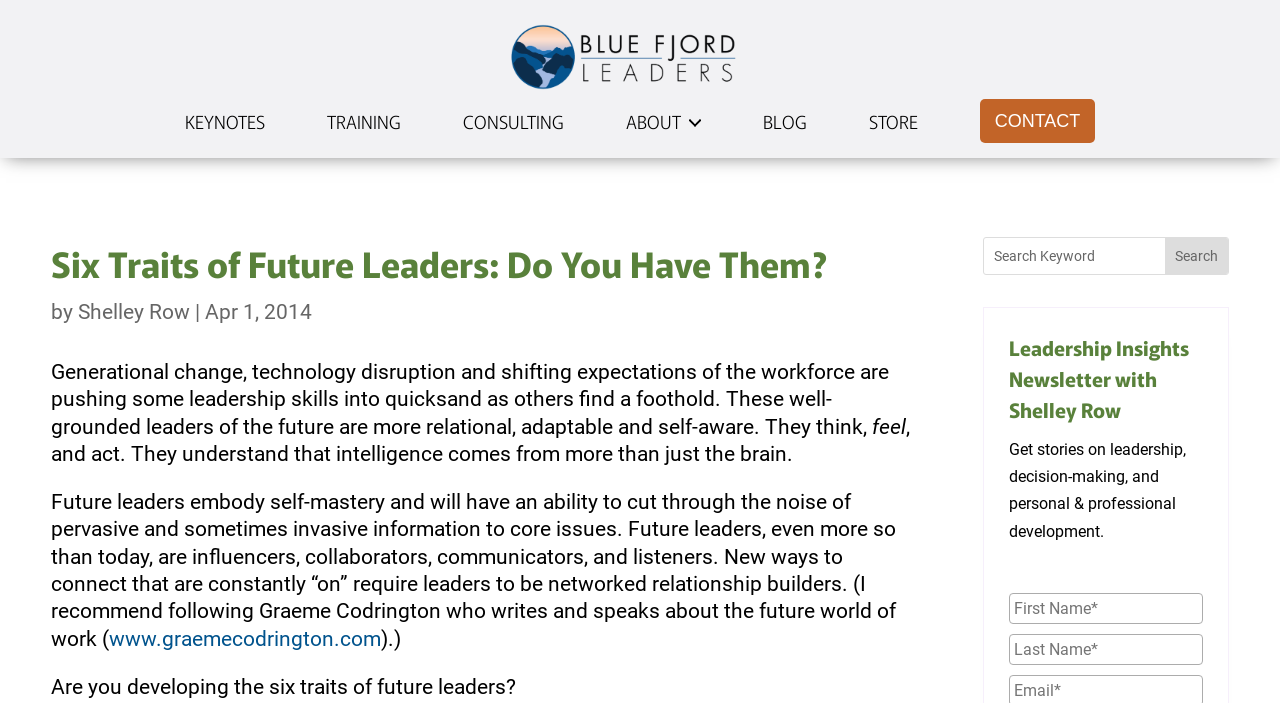What is the date of the article?
Provide an in-depth answer to the question, covering all aspects.

The date of the article can be found by looking at the text following the author's name, which is 'Apr 1, 2014'.